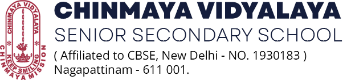What is the level of education of the school? Examine the screenshot and reply using just one word or a brief phrase.

Senior Secondary